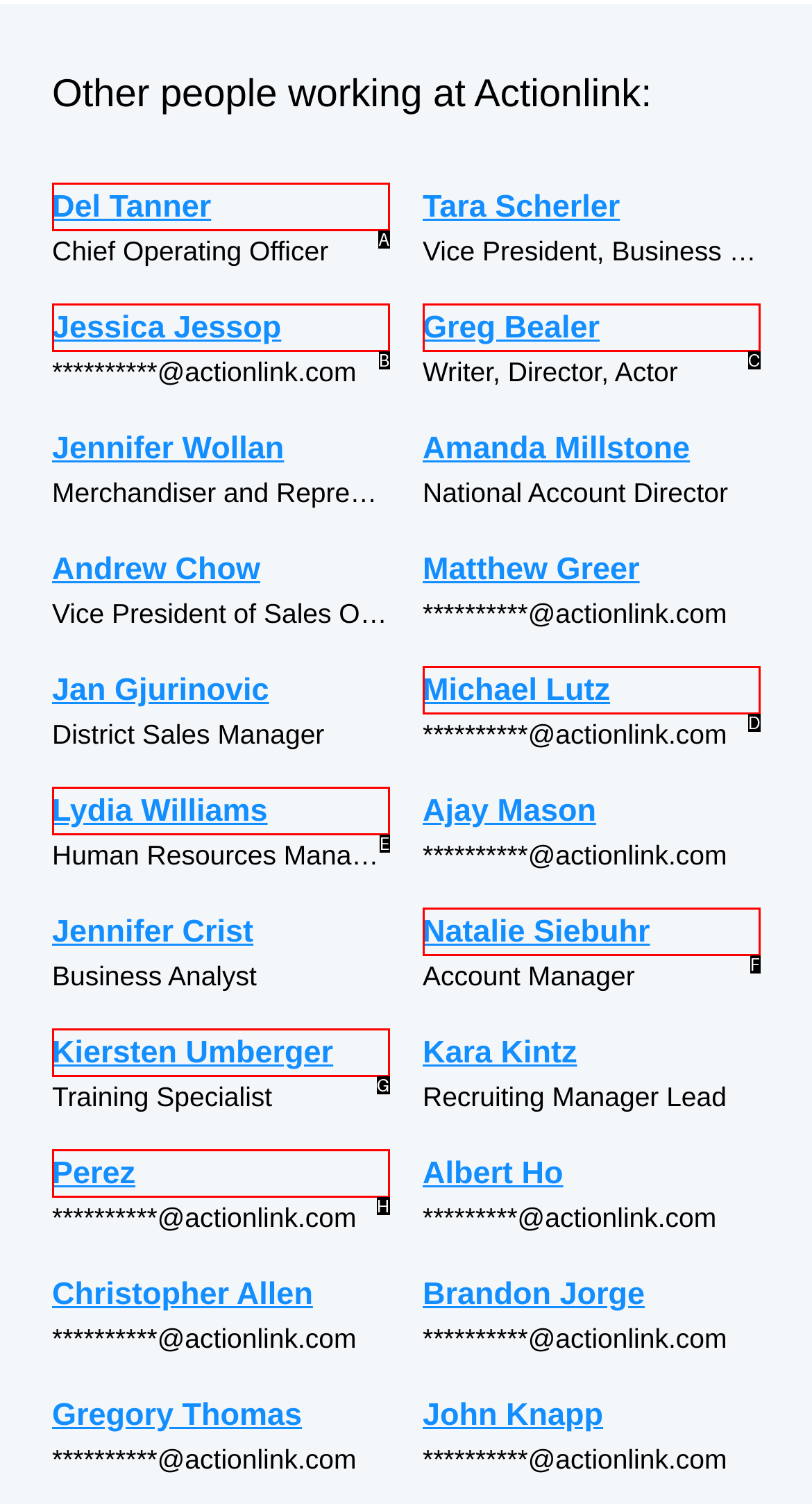Select the option that matches this description: Perez
Answer by giving the letter of the chosen option.

H